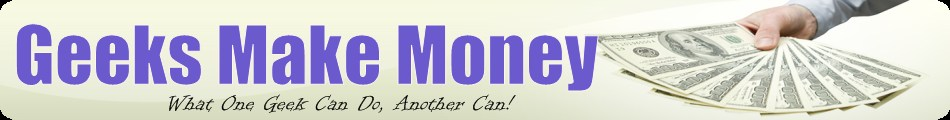Explain the image in a detailed way.

The image prominently features the title "Geeks Make Money" in bold, playful purple letters, emphasizing the theme of leveraging skills and knowledge for financial gain. Accompanying the title, a hand is shown holding a fanned-out stack of dollar bills, visually representing prosperity and the rewards of entrepreneurship. Below the main title, the phrase "What One Geek Can Do, Another Can!" is displayed in a stylish italic font, encouraging a sense of community and shared success among innovative individuals. The overall design exudes a sense of optimism and motivation, targeting those interested in freelancing, digital entrepreneurship, and other avenues for income generation.